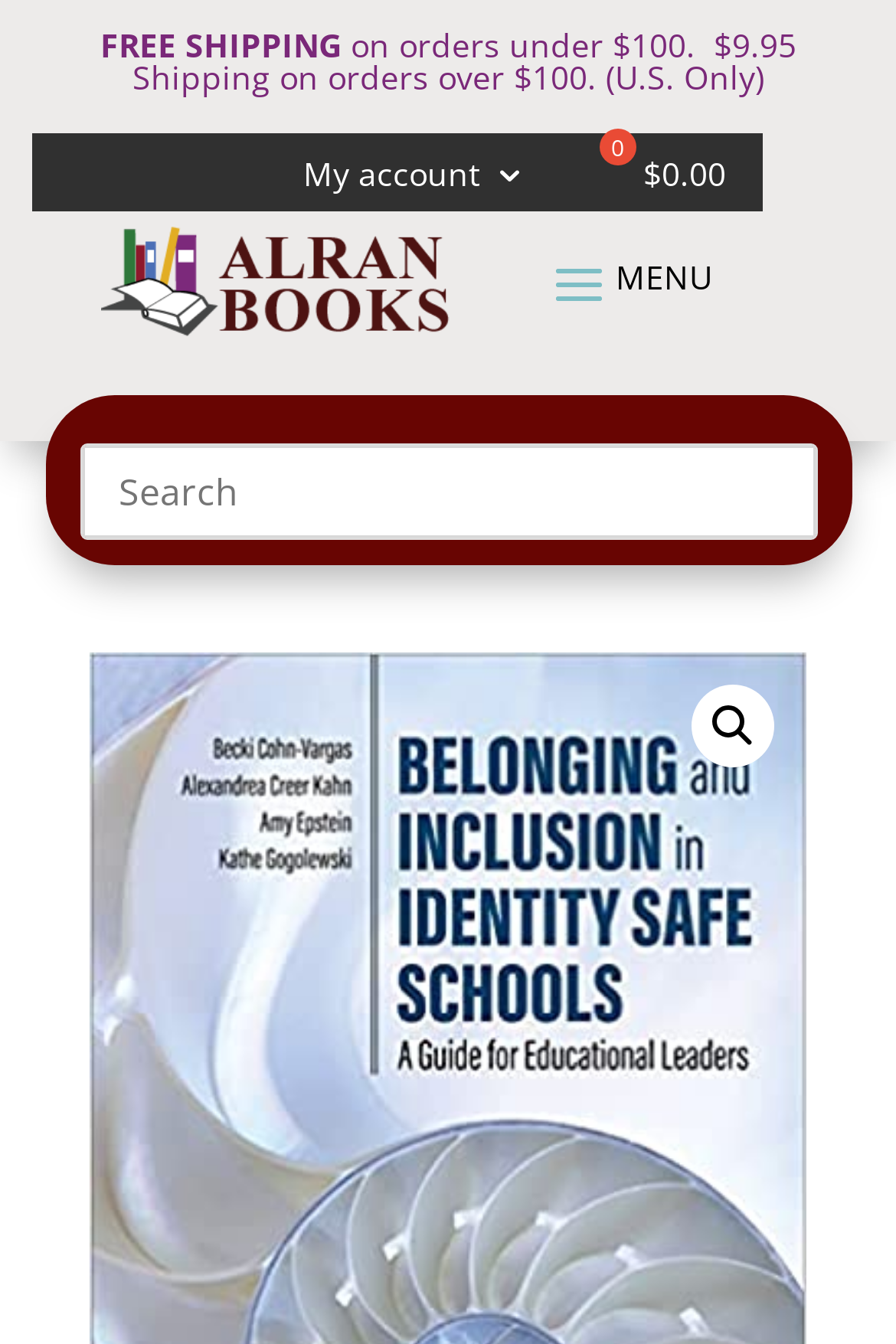Given the element description, predict the bounding box coordinates in the format (top-left x, top-left y, bottom-right x, bottom-right y). Make sure all values are between 0 and 1. Here is the element description: My account

[0.338, 0.118, 0.587, 0.156]